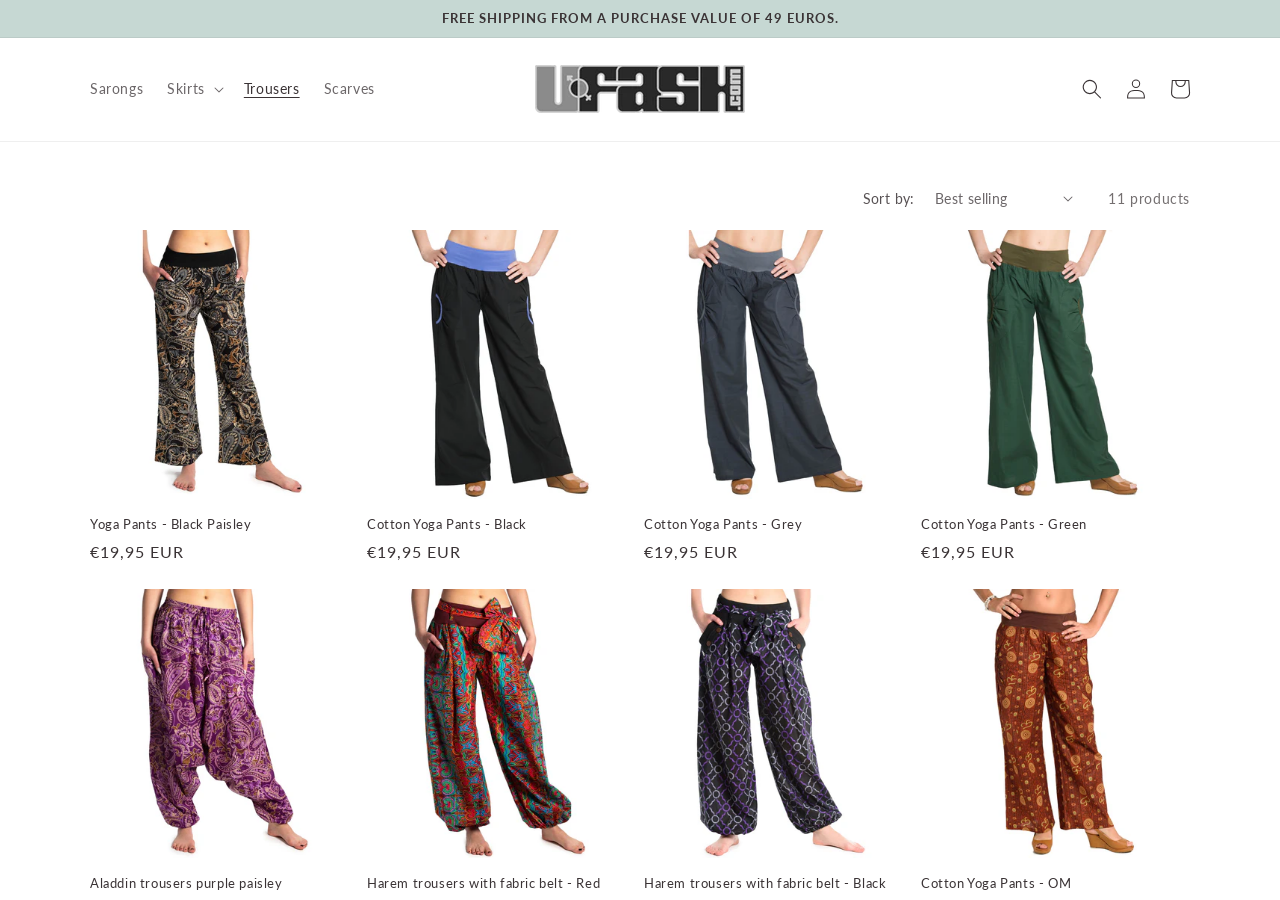What is the color of the Harem trousers with fabric belt?
Examine the webpage screenshot and provide an in-depth answer to the question.

The webpage displays two colors of Harem trousers with fabric belt, which are Red and Black, as indicated by the product images and headings on the webpage.